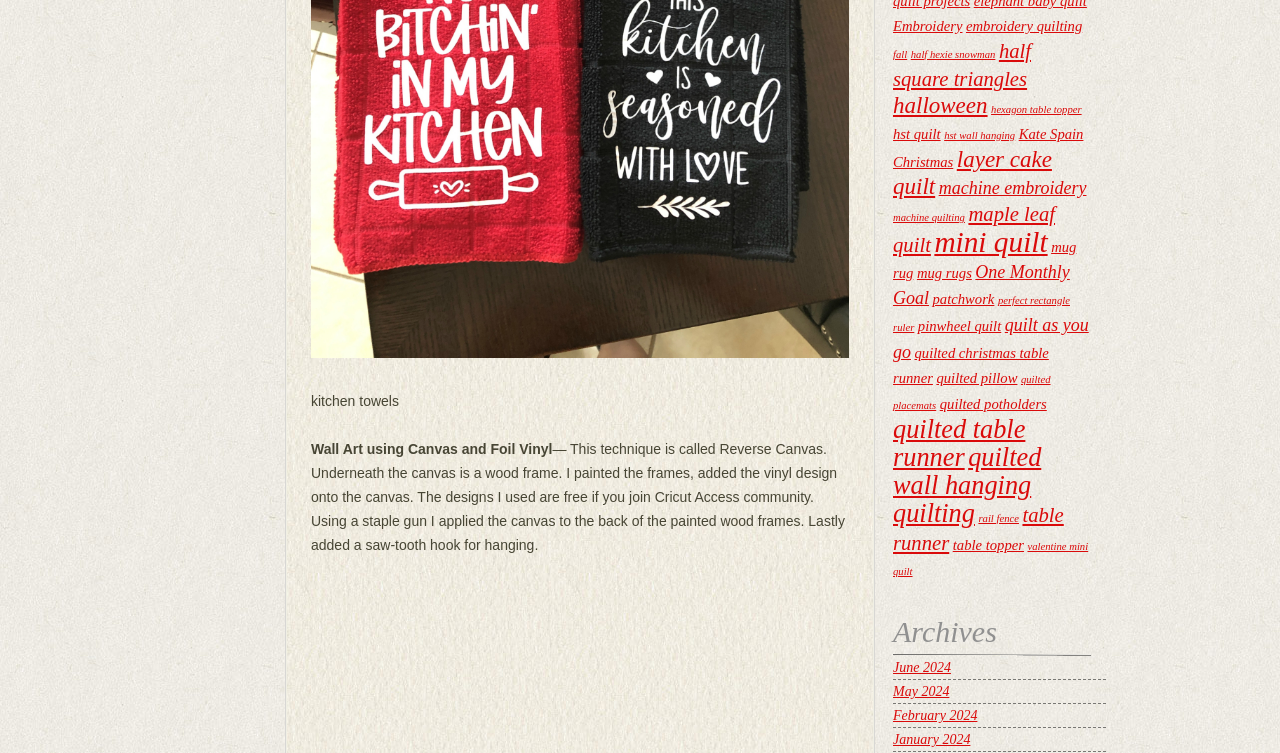Please find the bounding box for the following UI element description. Provide the coordinates in (top-left x, top-left y, bottom-right x, bottom-right y) format, with values between 0 and 1: halloween

[0.698, 0.124, 0.772, 0.157]